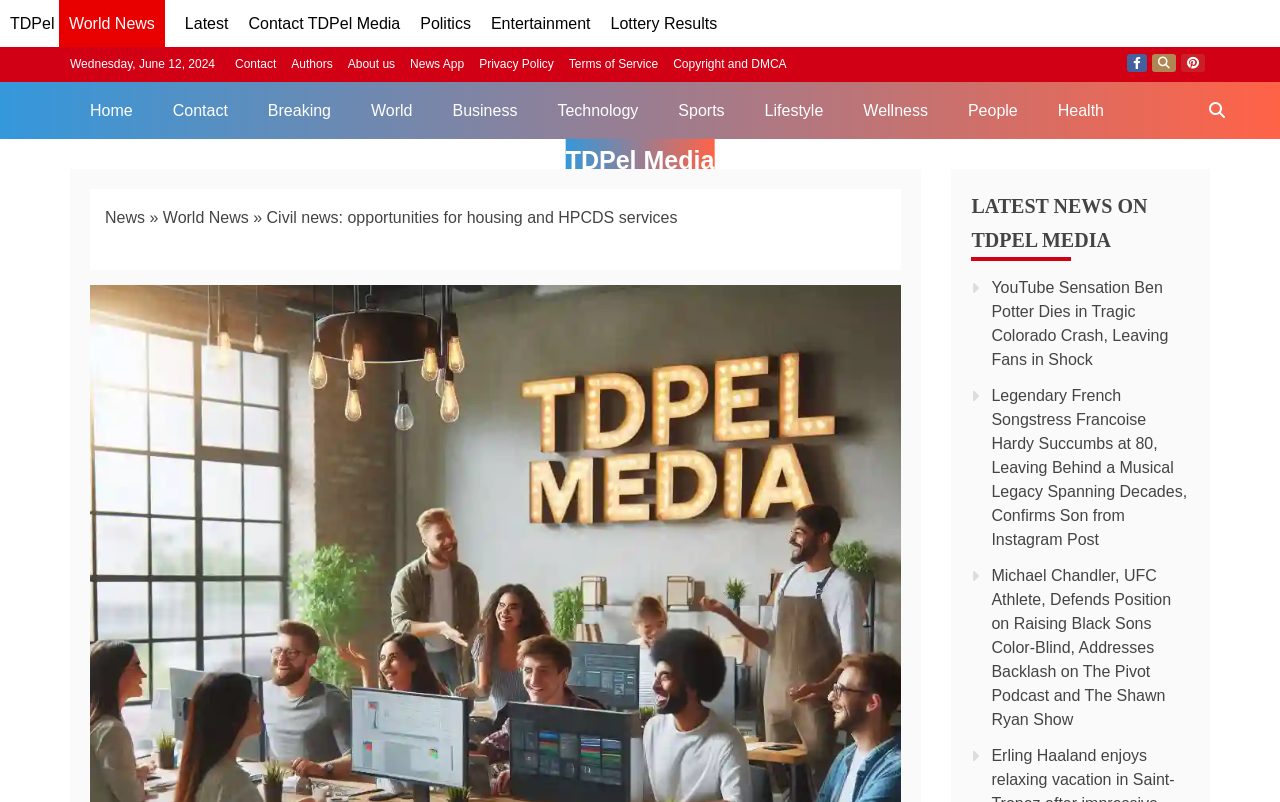Locate the bounding box coordinates of the element you need to click to accomplish the task described by this instruction: "Read the latest news on 'YouTube Sensation Ben Potter Dies in Tragic Colorado Crash'".

[0.775, 0.348, 0.913, 0.459]